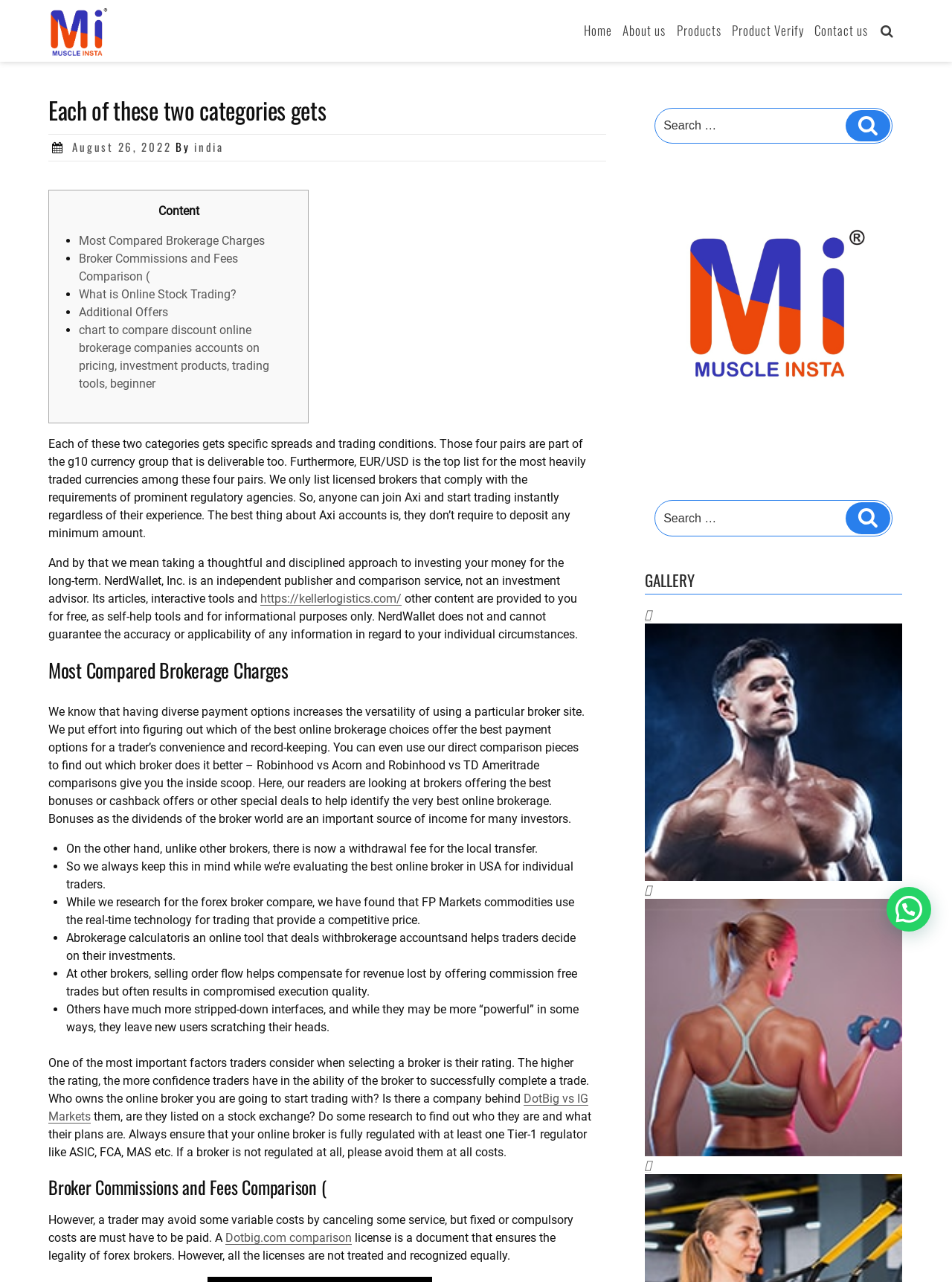Bounding box coordinates are specified in the format (top-left x, top-left y, bottom-right x, bottom-right y). All values are floating point numbers bounded between 0 and 1. Please provide the bounding box coordinate of the region this sentence describes: Home

[0.609, 0.012, 0.647, 0.036]